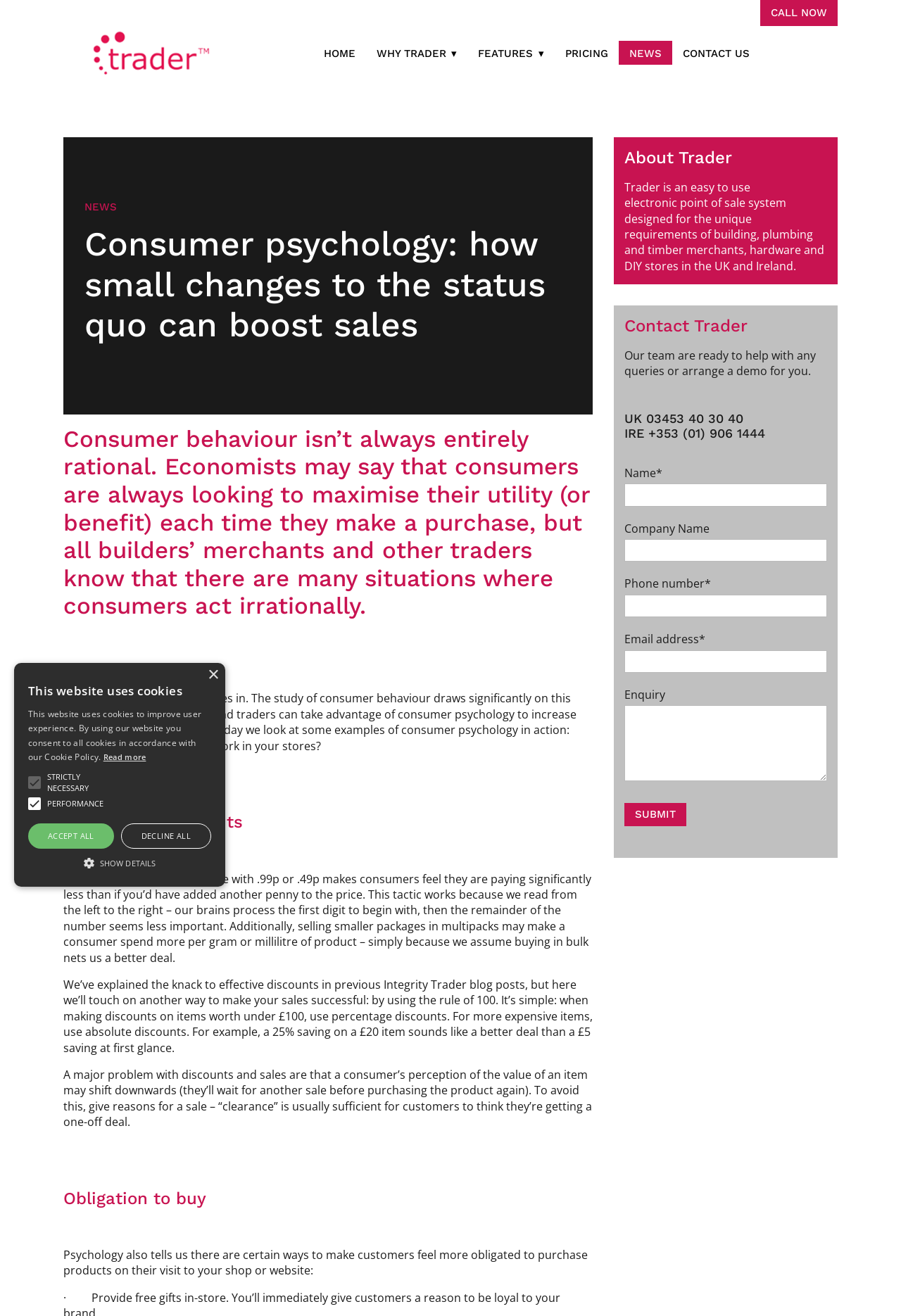From the screenshot, find the bounding box of the UI element matching this description: "Read more". Supply the bounding box coordinates in the form [left, top, right, bottom], each a float between 0 and 1.

[0.115, 0.571, 0.162, 0.579]